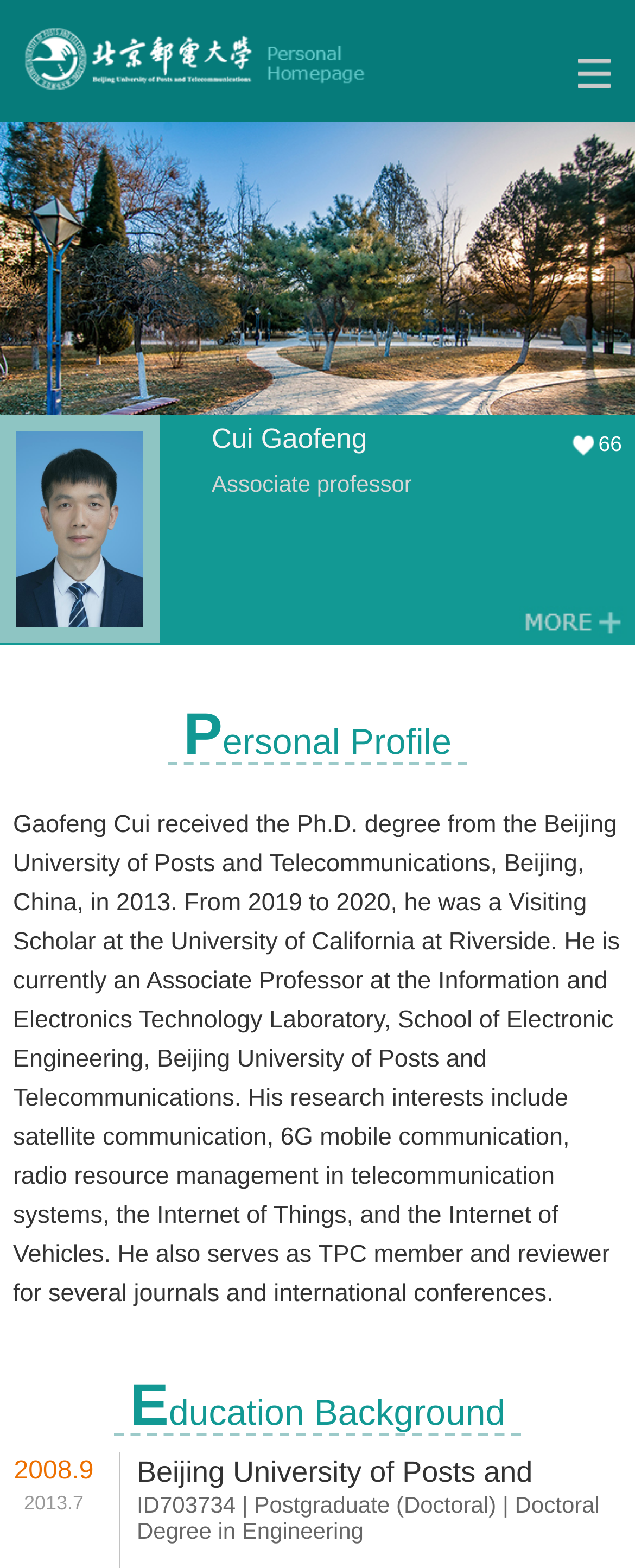Refer to the image and provide a thorough answer to this question:
What is the research interest of the professor?

I found the answer by reading the long paragraph of text that describes the professor's research interests, which includes satellite communication, 6G mobile communication, radio resource management in telecommunication systems, the Internet of Things, and the Internet of Vehicles.